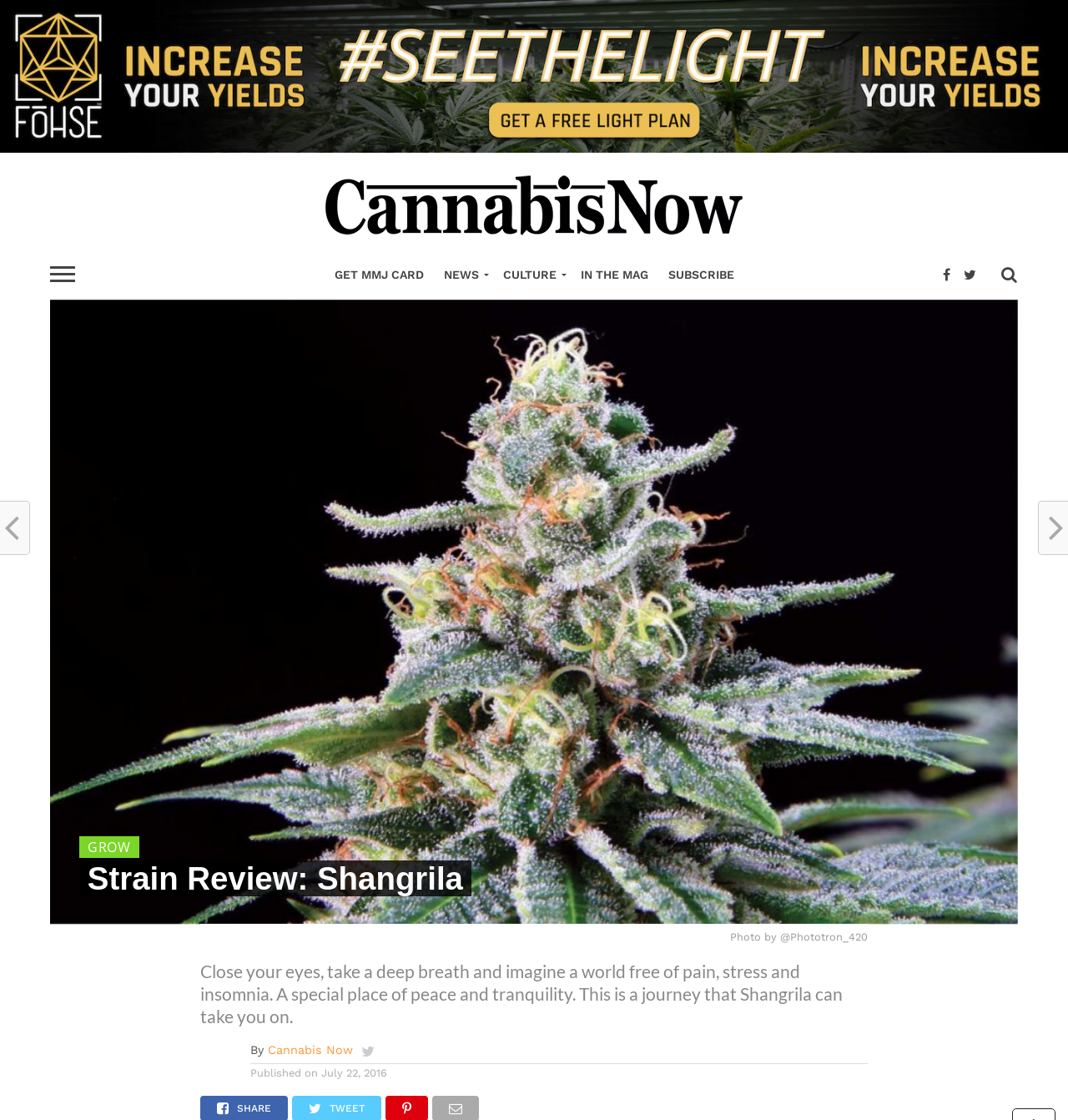What is the text of the webpage's headline?

Strain Review: Shangrila